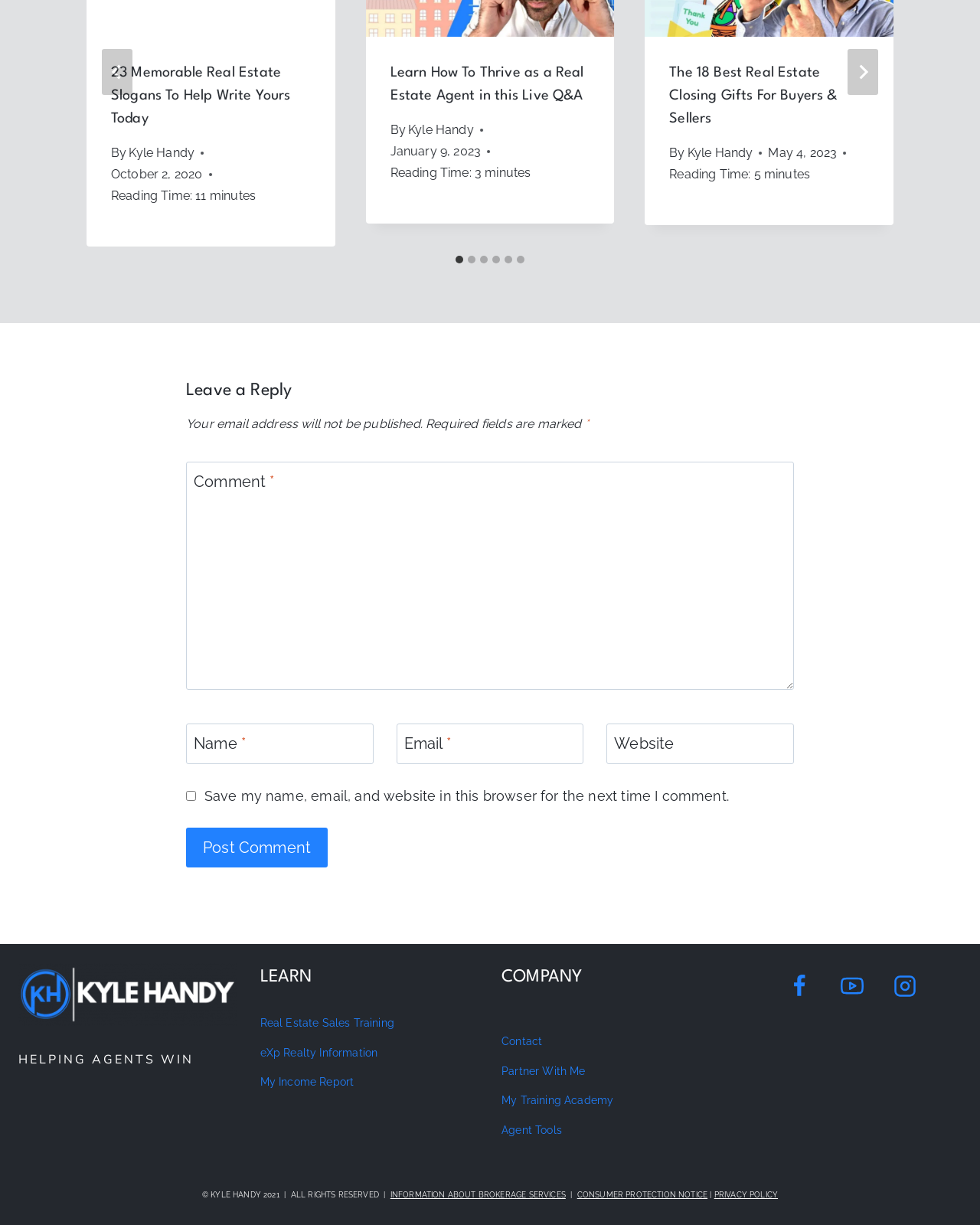Identify the bounding box coordinates of the clickable region required to complete the instruction: "Click the 'Next' button". The coordinates should be given as four float numbers within the range of 0 and 1, i.e., [left, top, right, bottom].

[0.865, 0.04, 0.896, 0.077]